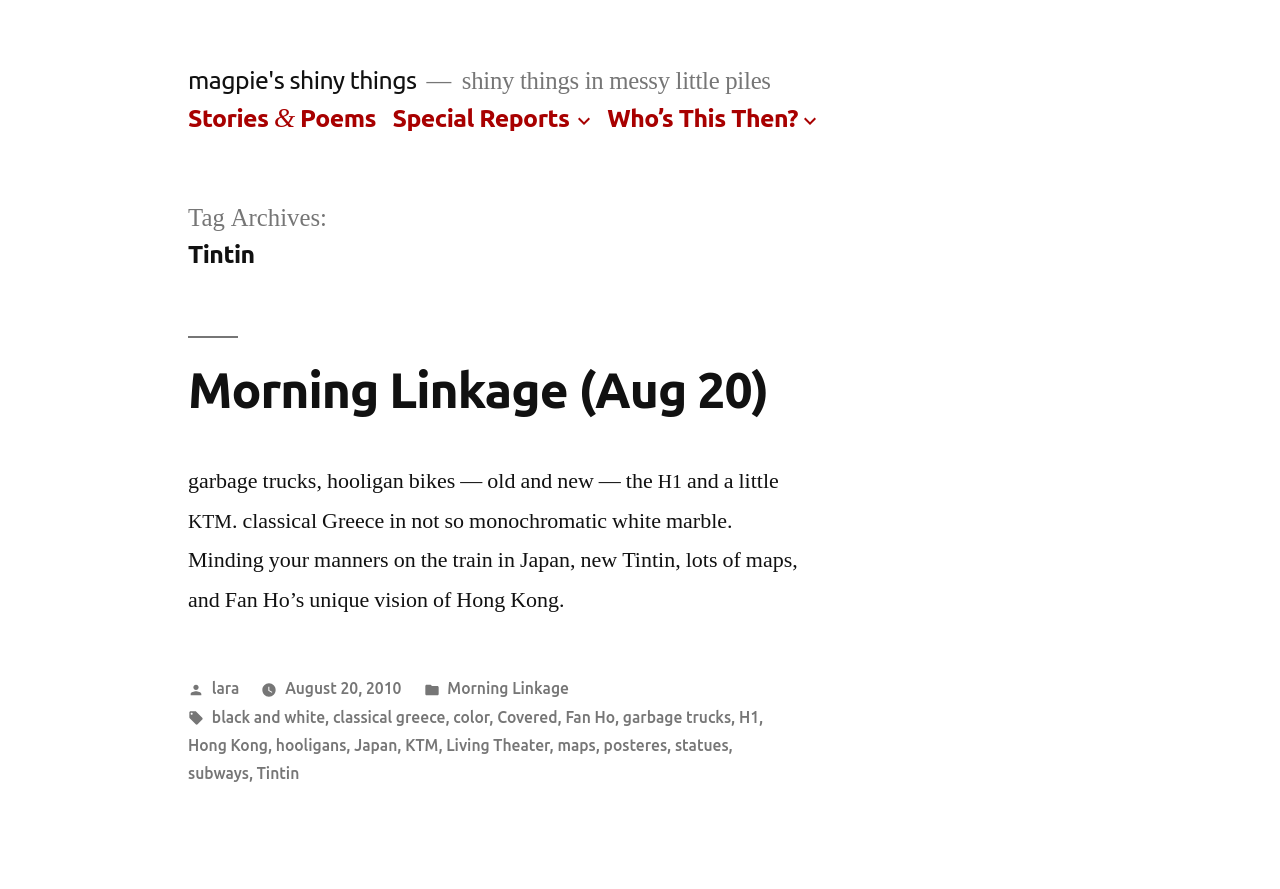Find the bounding box coordinates of the clickable element required to execute the following instruction: "Click on 'Morning Linkage (Aug 20)'". Provide the coordinates as four float numbers between 0 and 1, i.e., [left, top, right, bottom].

[0.147, 0.407, 0.6, 0.469]